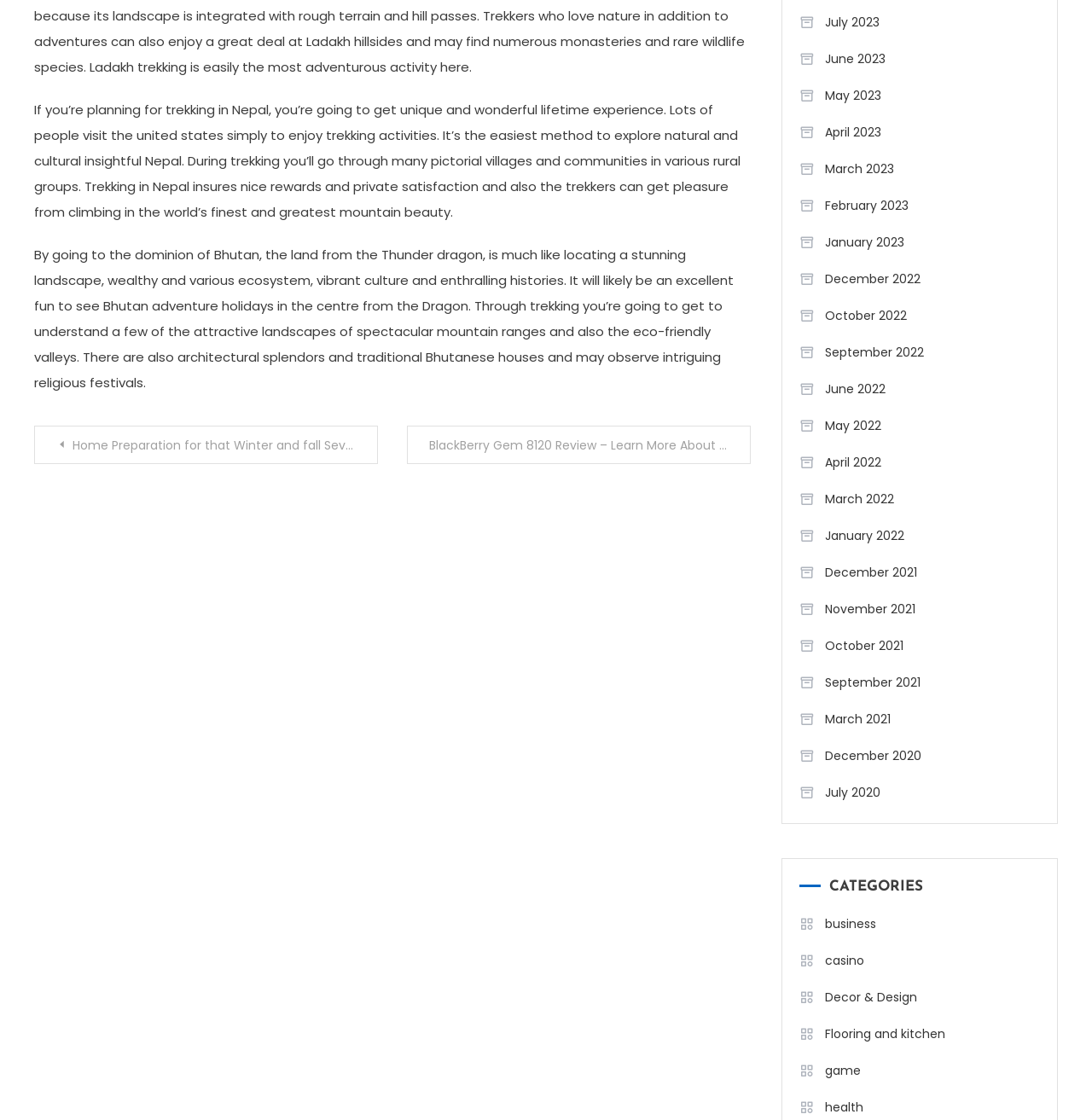What categories are listed on the webpage?
Please provide a single word or phrase as your answer based on the screenshot.

Business, casino, etc.